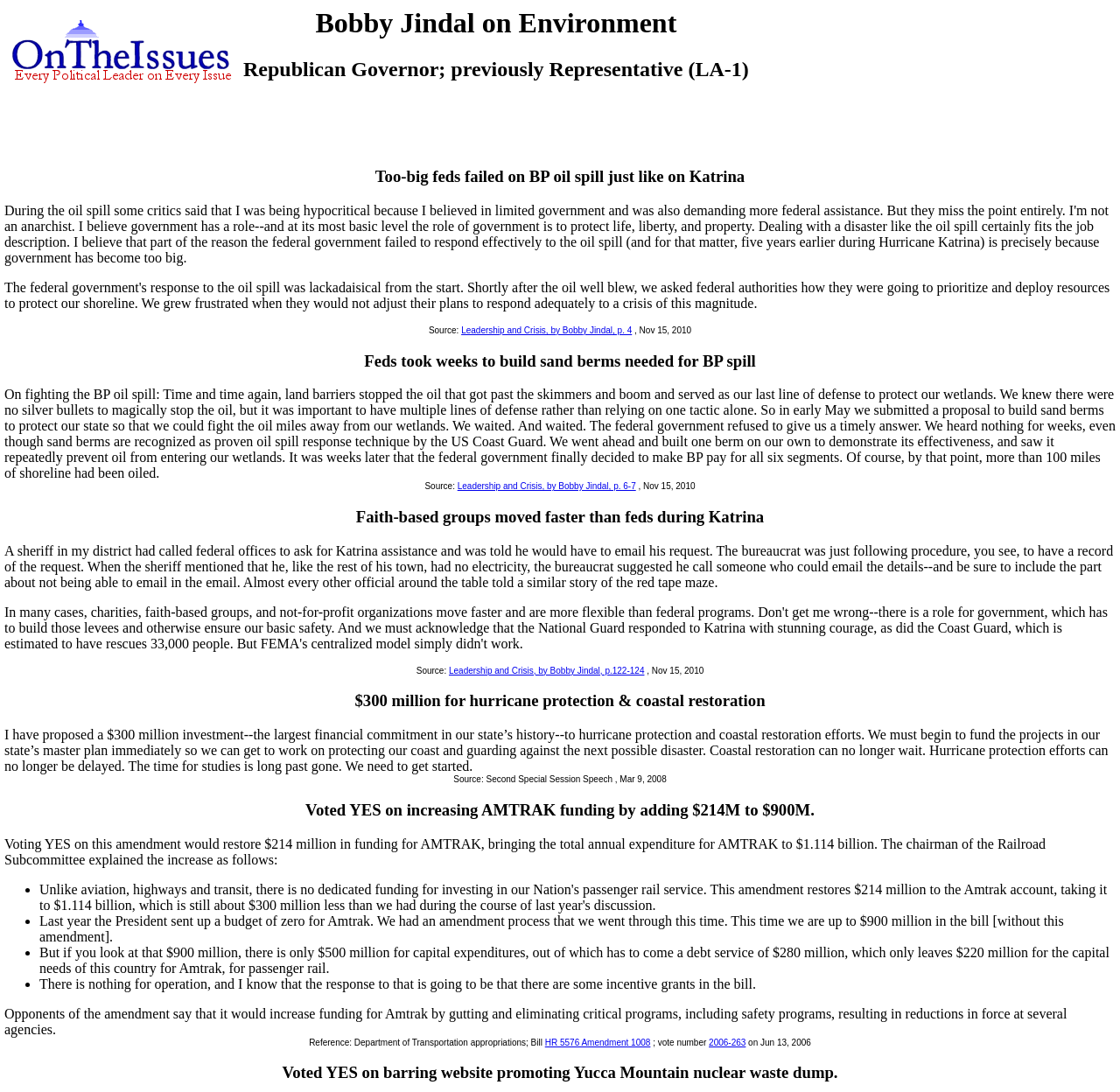Determine the bounding box of the UI element mentioned here: "2006-263". The coordinates must be in the format [left, top, right, bottom] with values ranging from 0 to 1.

[0.633, 0.95, 0.666, 0.959]